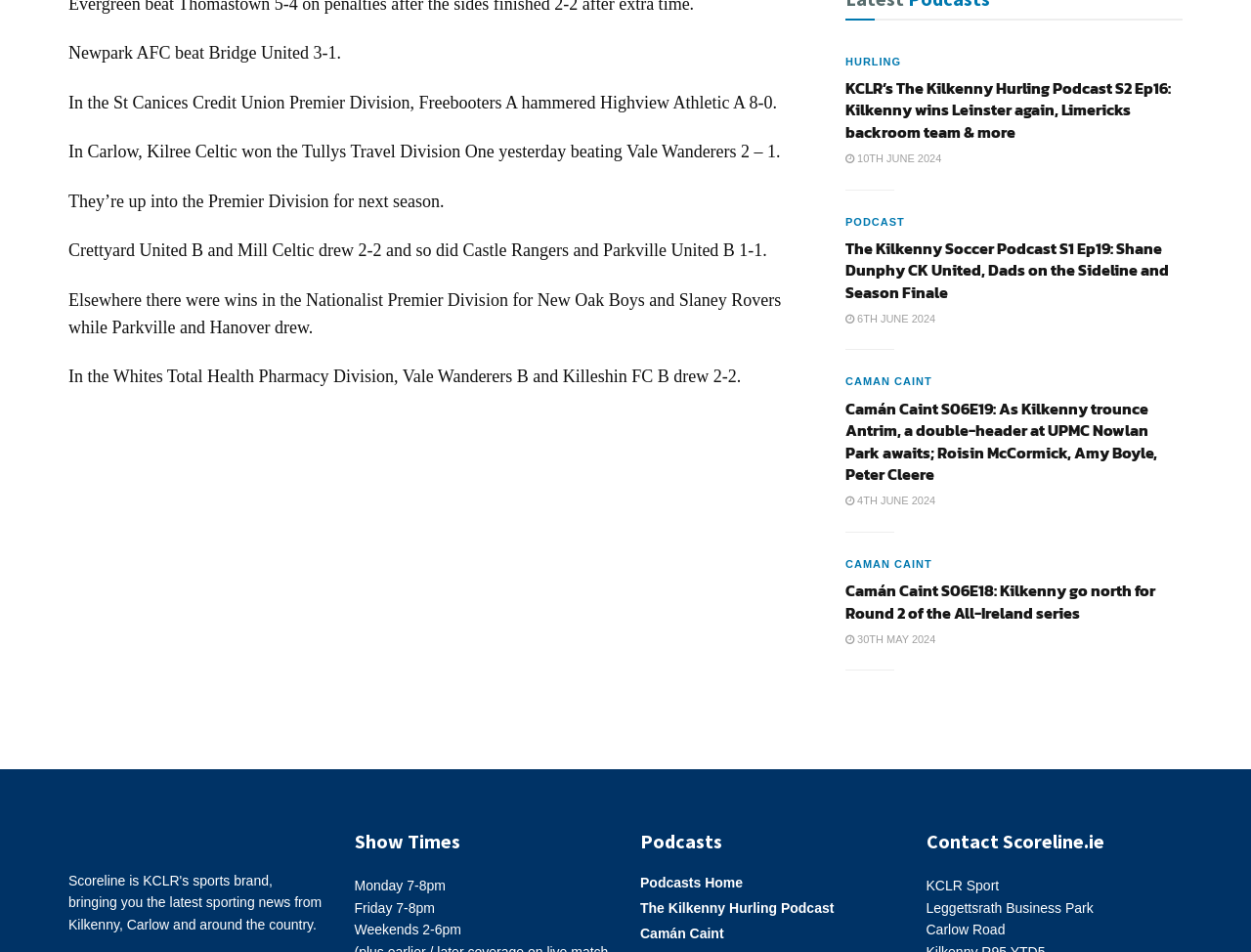Use a single word or phrase to answer the following:
What is the result of Newpark AFC vs Bridge United?

3-1